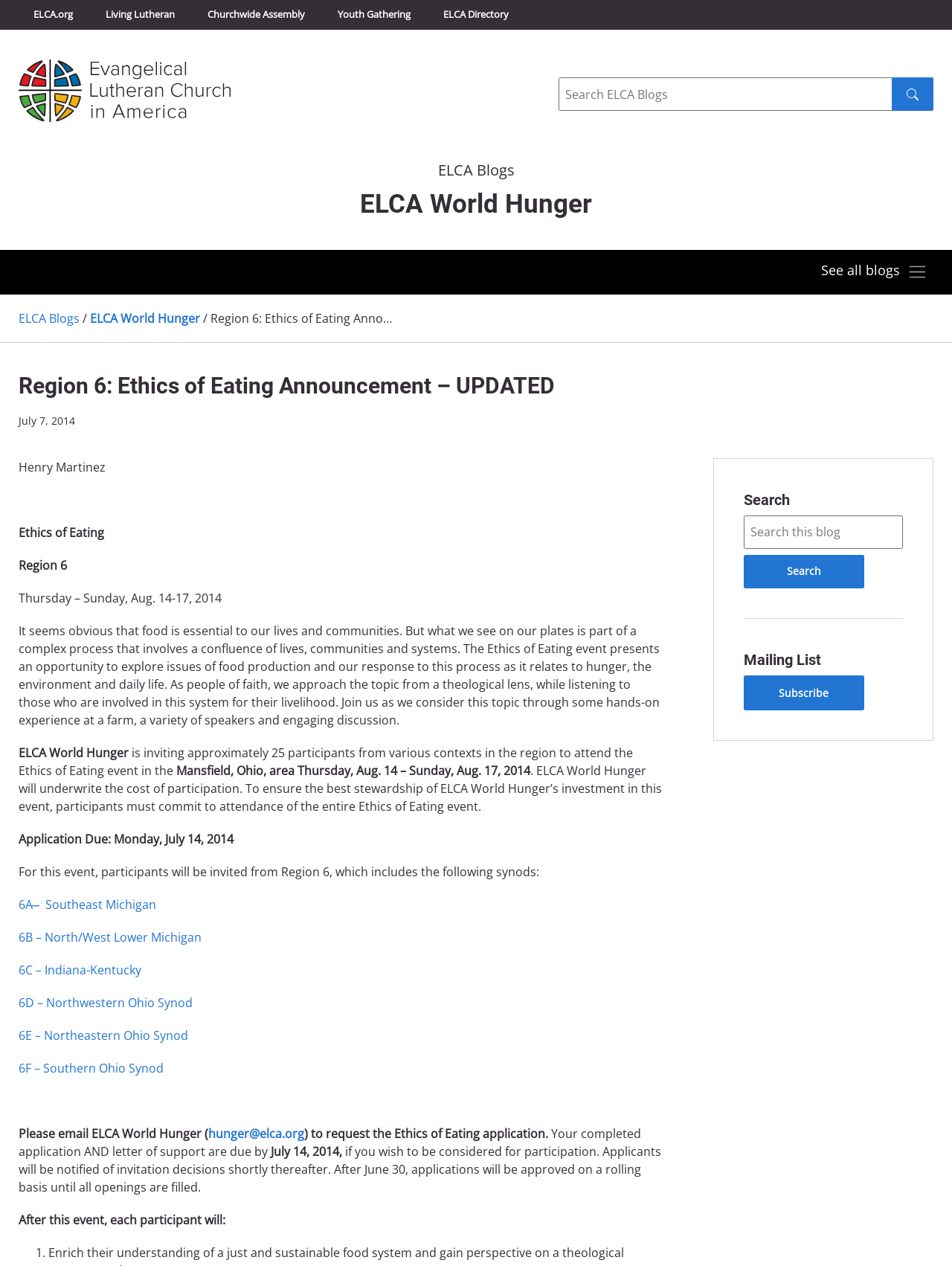Locate the bounding box coordinates of the clickable area to execute the instruction: "Check the agreement checkbox". Provide the coordinates as four float numbers between 0 and 1, represented as [left, top, right, bottom].

None